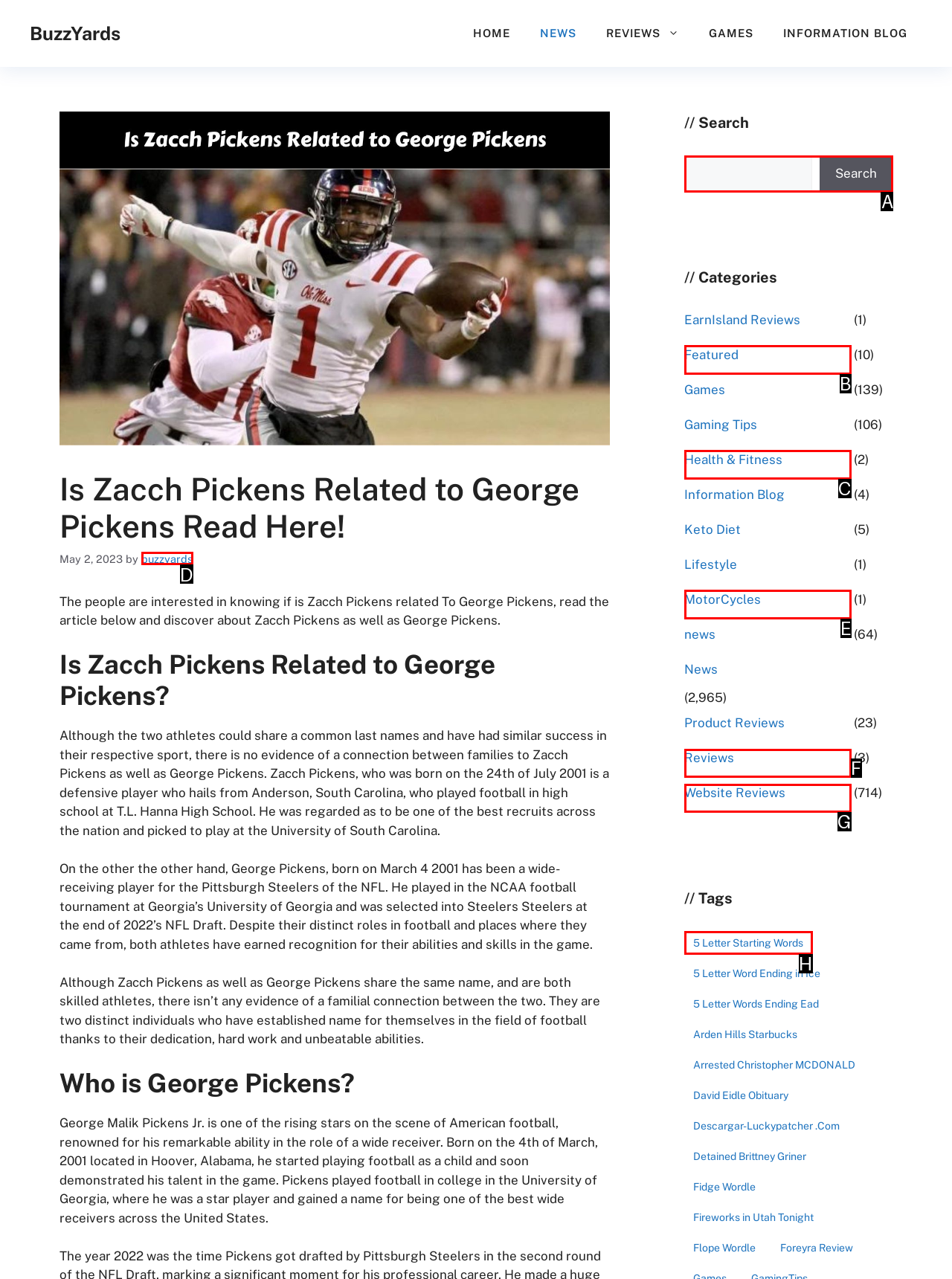Identify the correct UI element to click for this instruction: Search for something
Respond with the appropriate option's letter from the provided choices directly.

A